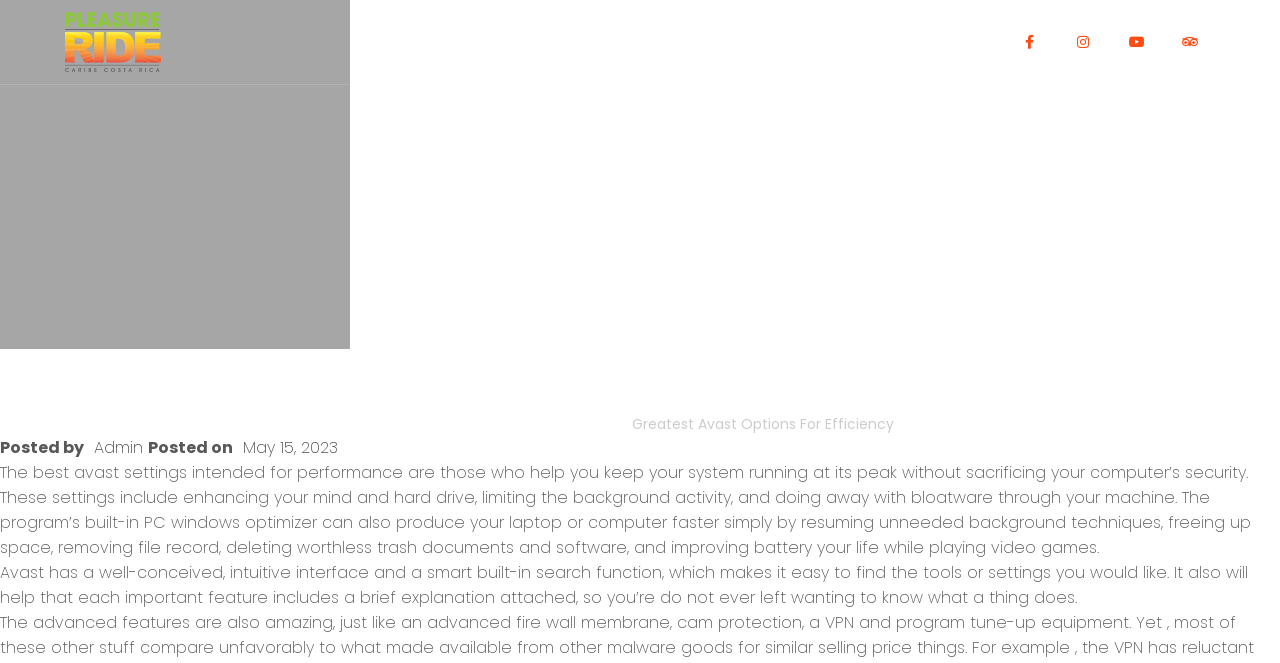Identify the bounding box for the UI element specified in this description: "May 15, 2023". The coordinates must be four float numbers between 0 and 1, formatted as [left, top, right, bottom].

[0.19, 0.658, 0.264, 0.693]